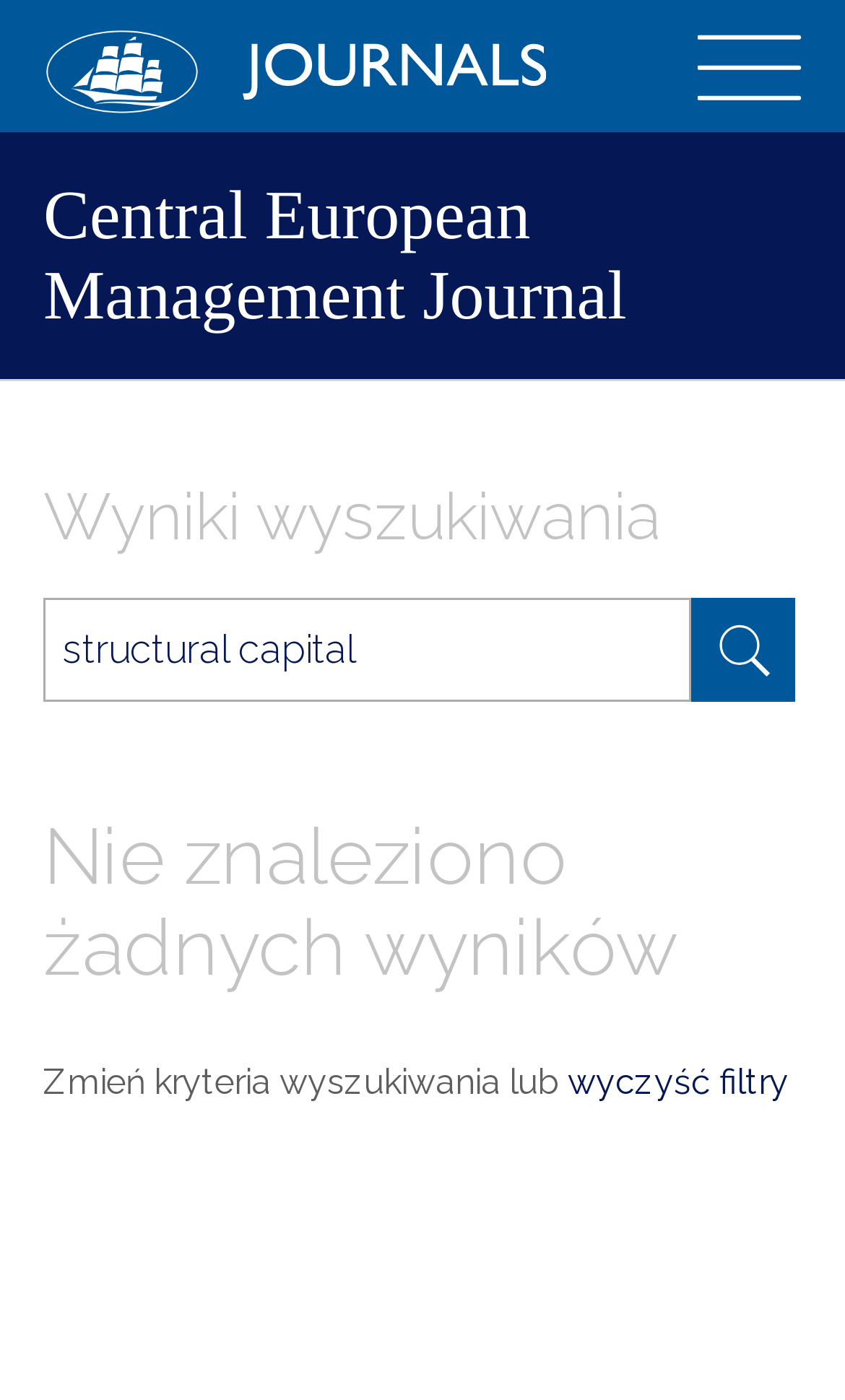What happens if no results are found?
Please use the image to provide an in-depth answer to the question.

I found the answer by looking at the heading element that contains the text 'Nie znaleziono żadnych wyników', which suggests that it is a message displayed when no results are found.